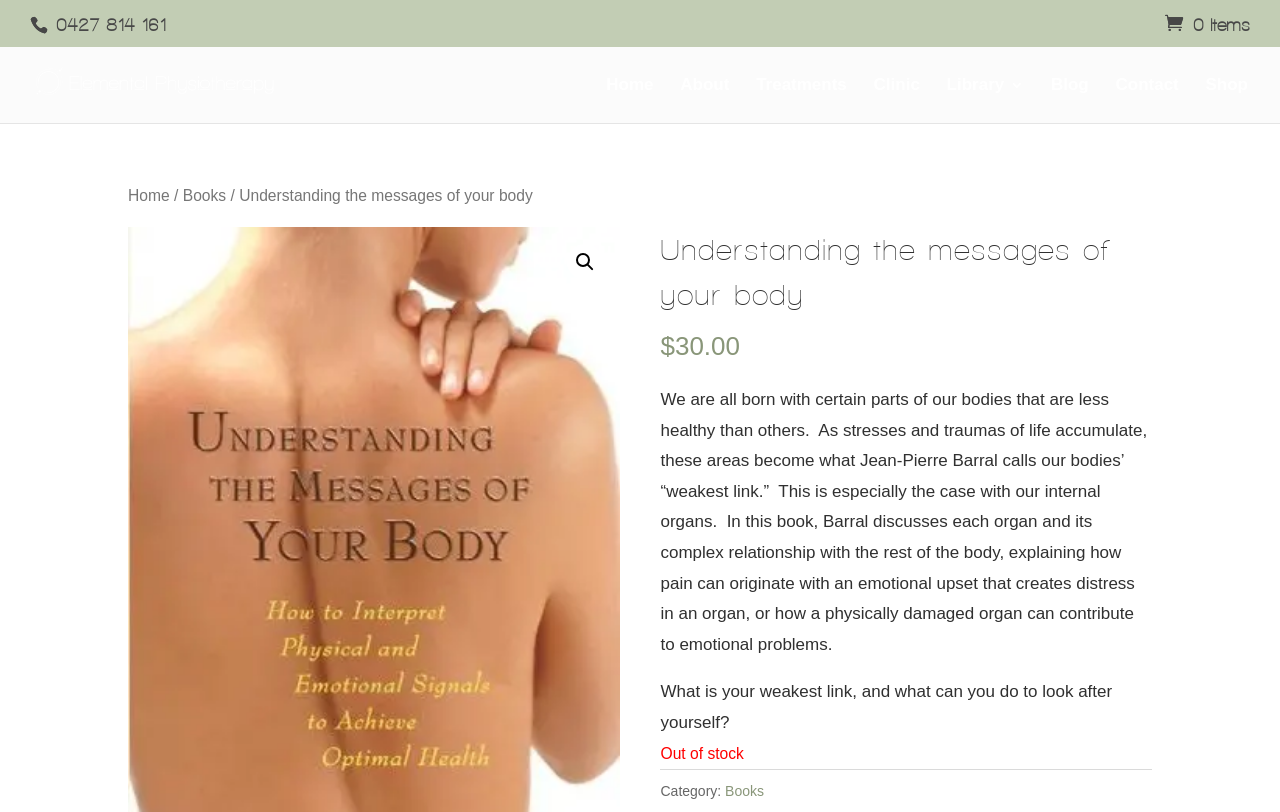Determine the bounding box coordinates for the clickable element required to fulfill the instruction: "Find an installer". Provide the coordinates as four float numbers between 0 and 1, i.e., [left, top, right, bottom].

None